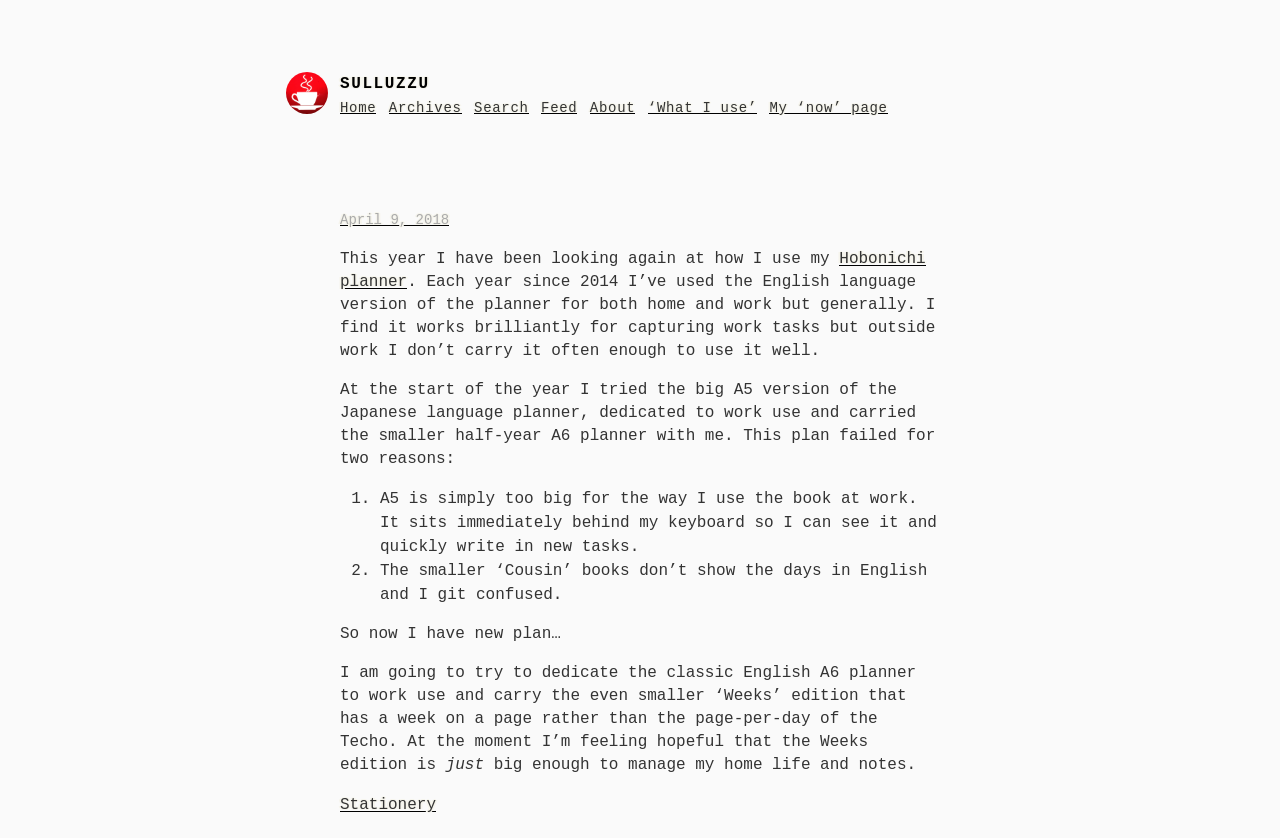Point out the bounding box coordinates of the section to click in order to follow this instruction: "Click on the 'SULLUZZU' link".

[0.266, 0.086, 0.734, 0.115]